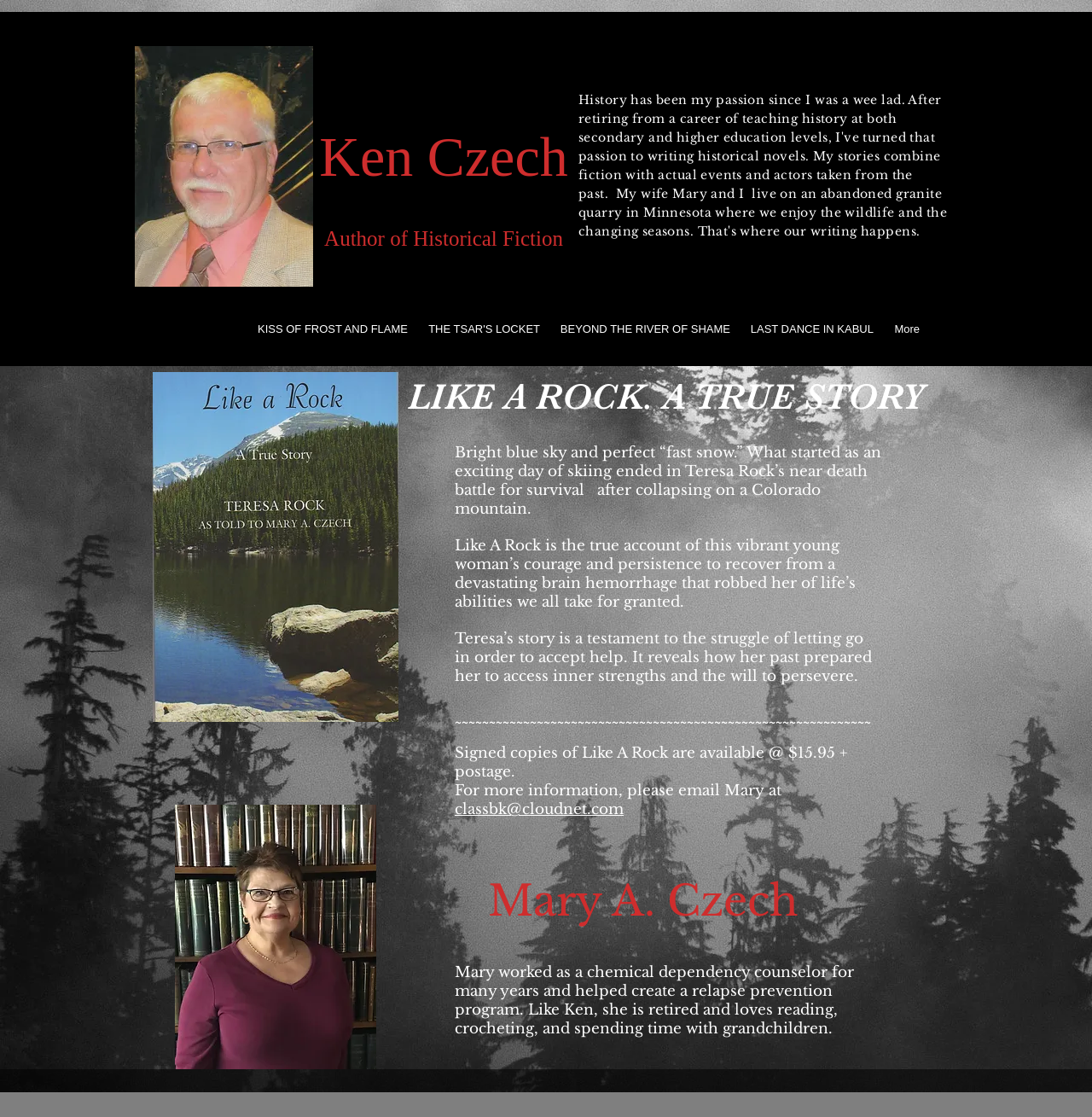What is the price of a signed copy of Like A Rock?
Using the image, give a concise answer in the form of a single word or short phrase.

$15.95 + postage